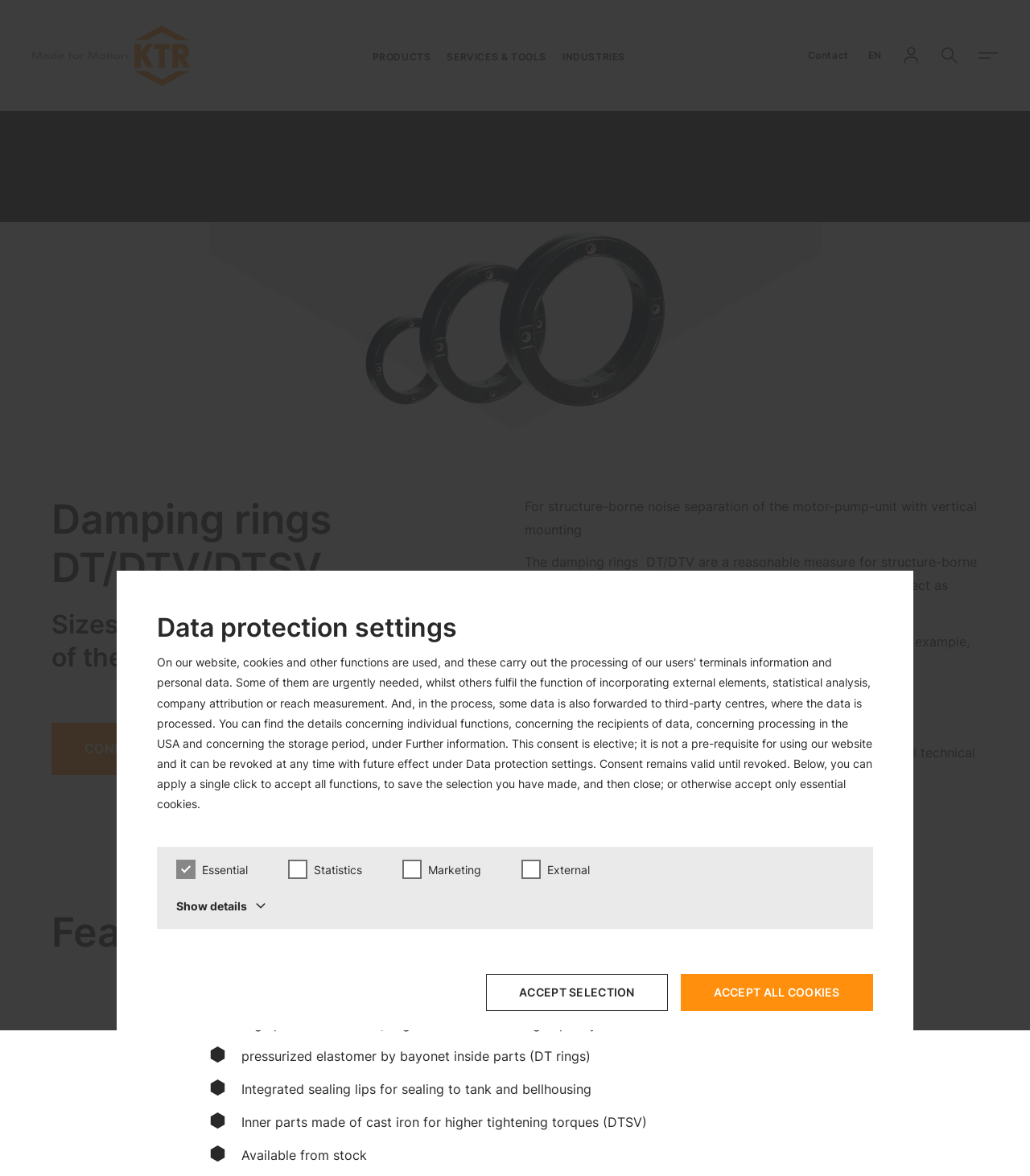Use the information in the screenshot to answer the question comprehensively: What is the language of the 'Imprint' page?

The 'Imprint' page has multiple language options, as indicated by the links 'DE', 'EN', etc. under the 'Imprint' menu item.